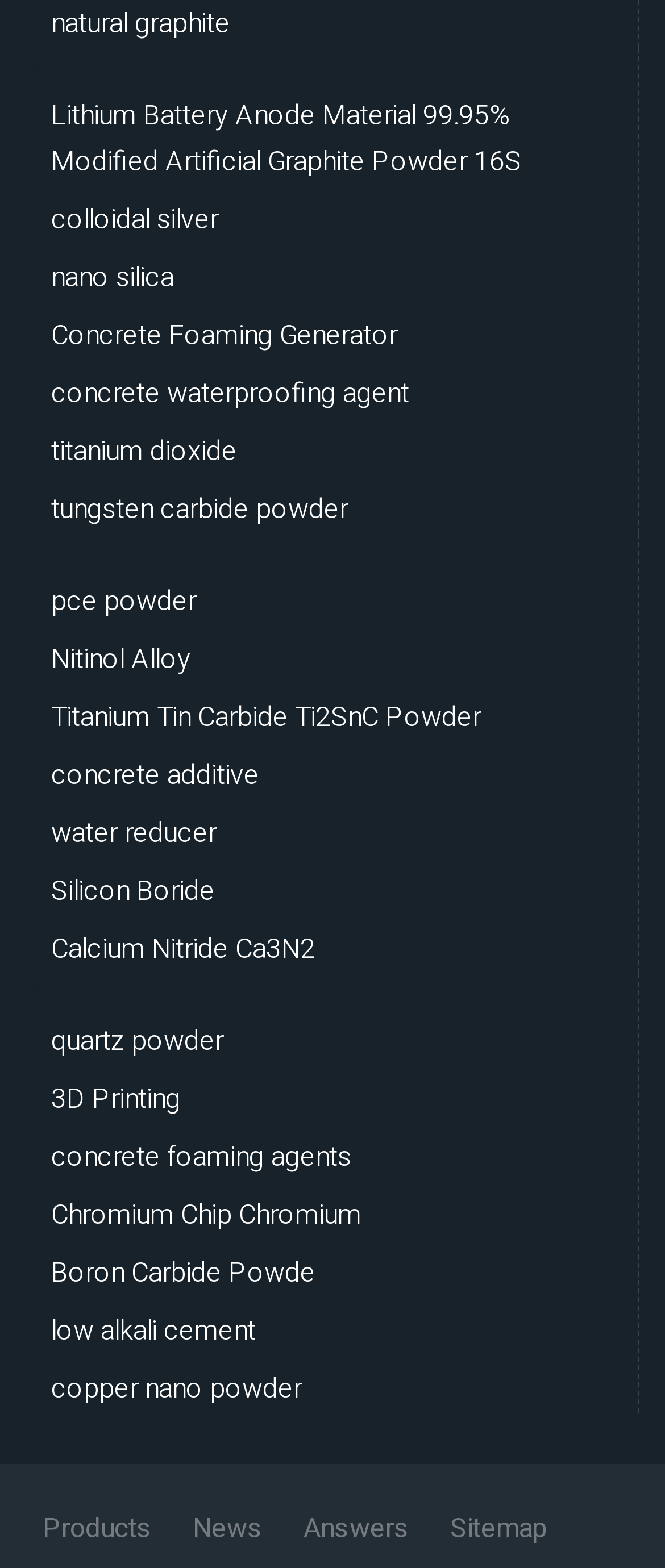Bounding box coordinates are specified in the format (top-left x, top-left y, bottom-right x, bottom-right y). All values are floating point numbers bounded between 0 and 1. Please provide the bounding box coordinate of the region this sentence describes: Silicon Boride

[0.077, 0.554, 0.323, 0.584]